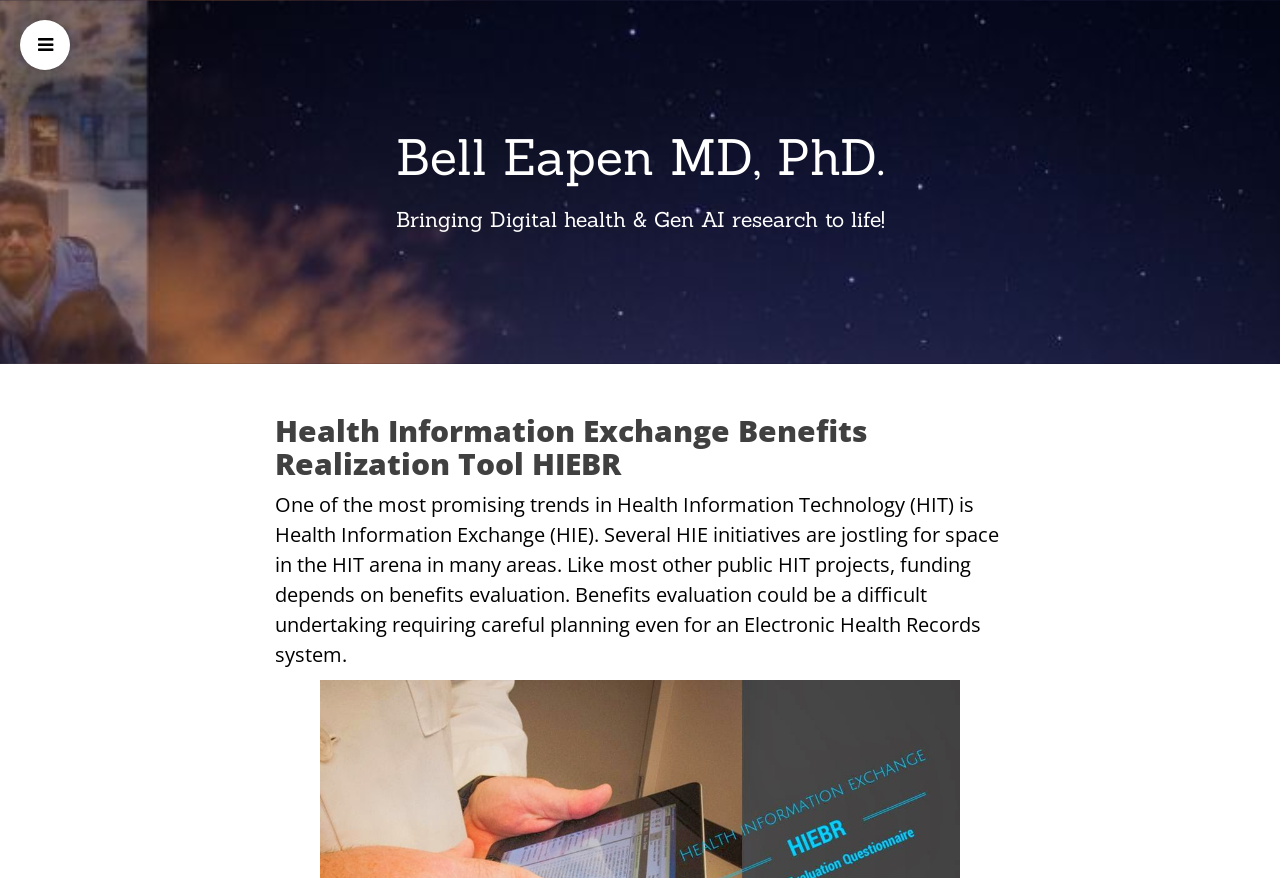Provide the bounding box coordinates for the UI element that is described as: "parent_node: Menu".

[0.016, 0.023, 0.055, 0.08]